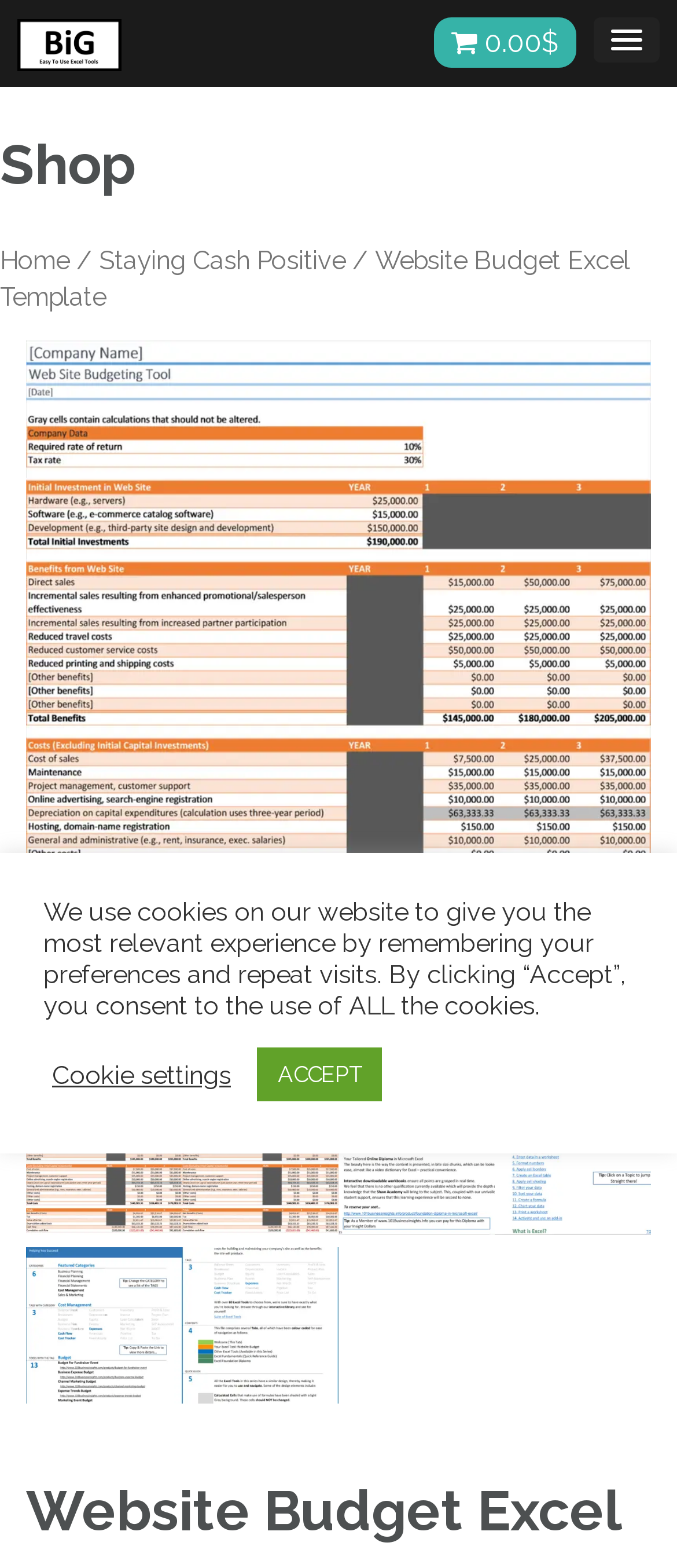Based on the image, provide a detailed and complete answer to the question: 
What is the name of the company?

The company name can be found at the top left corner of the webpage, where it is written as 'Business Insights Group AG' in a link and an image.